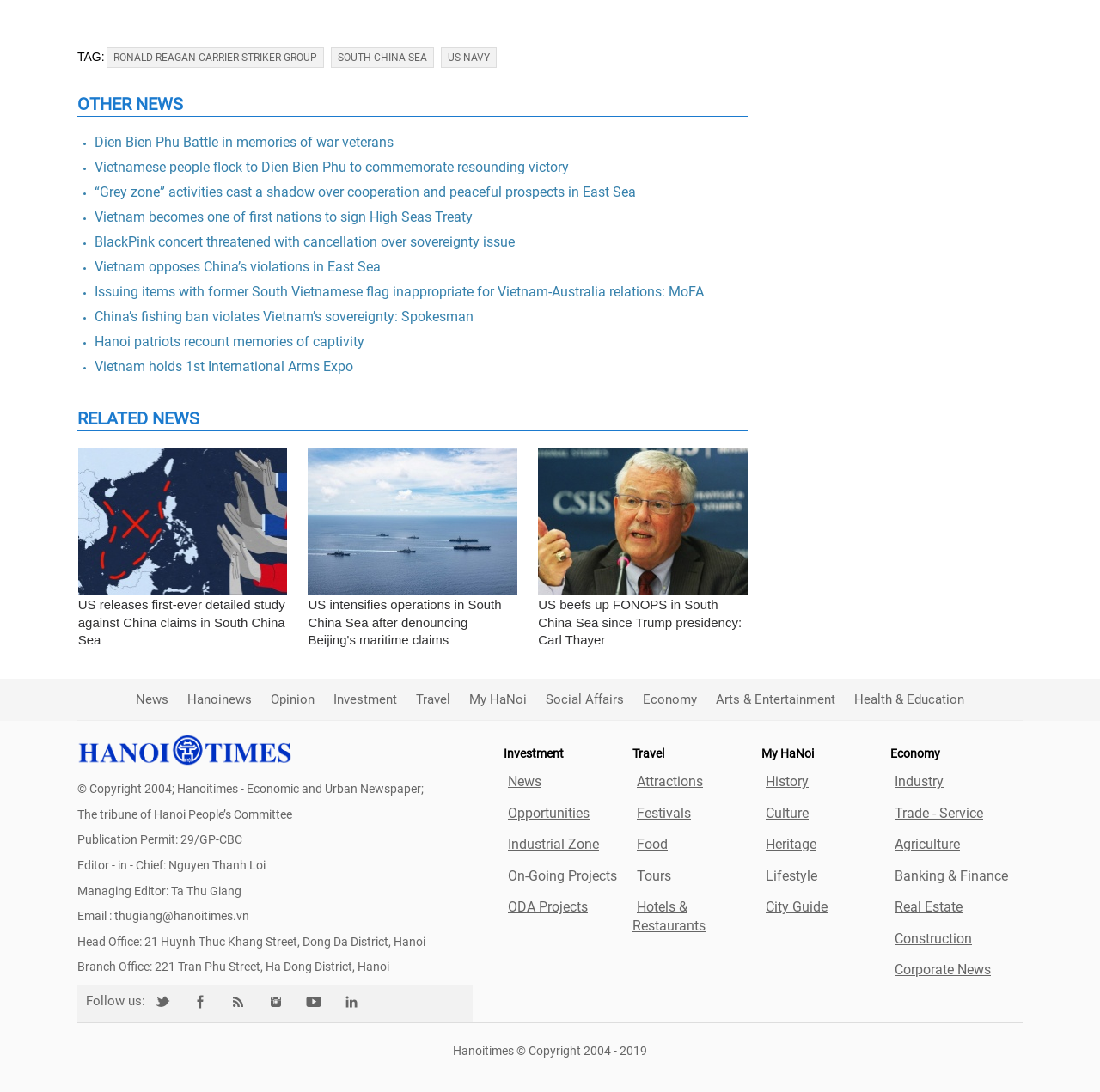Utilize the information from the image to answer the question in detail:
What is the topic of the news article with the image?

I looked at the links under the 'RELATED NEWS' section and found that the news article with an image is related to the South China Sea.